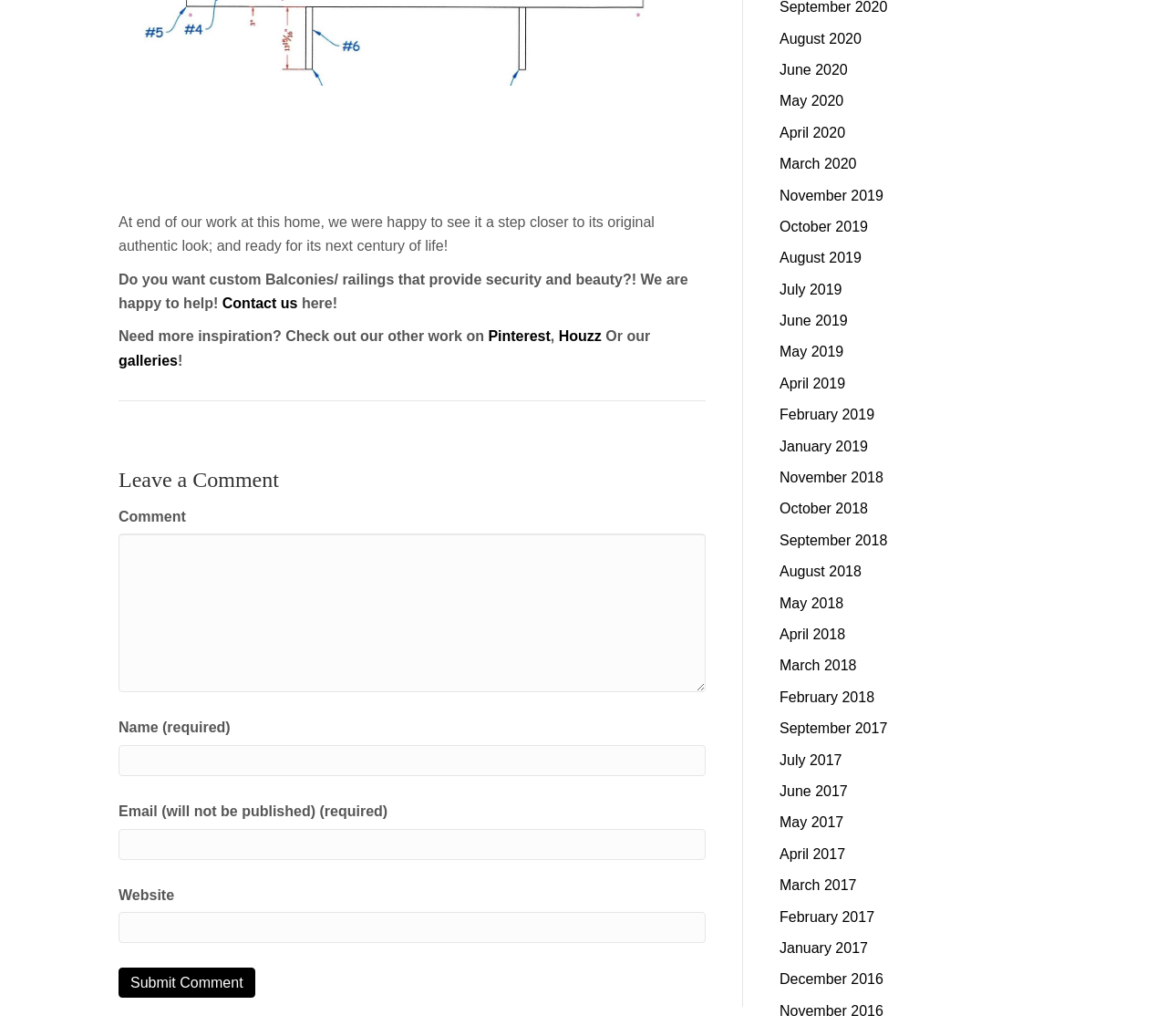What is the main topic of this webpage?
Give a comprehensive and detailed explanation for the question.

Based on the static text 'At end of our work at this home, we were happy to see it a step closer to its original authentic look; and ready for its next century of life!' and the overall structure of the webpage, it appears that the main topic of this webpage is home renovation.